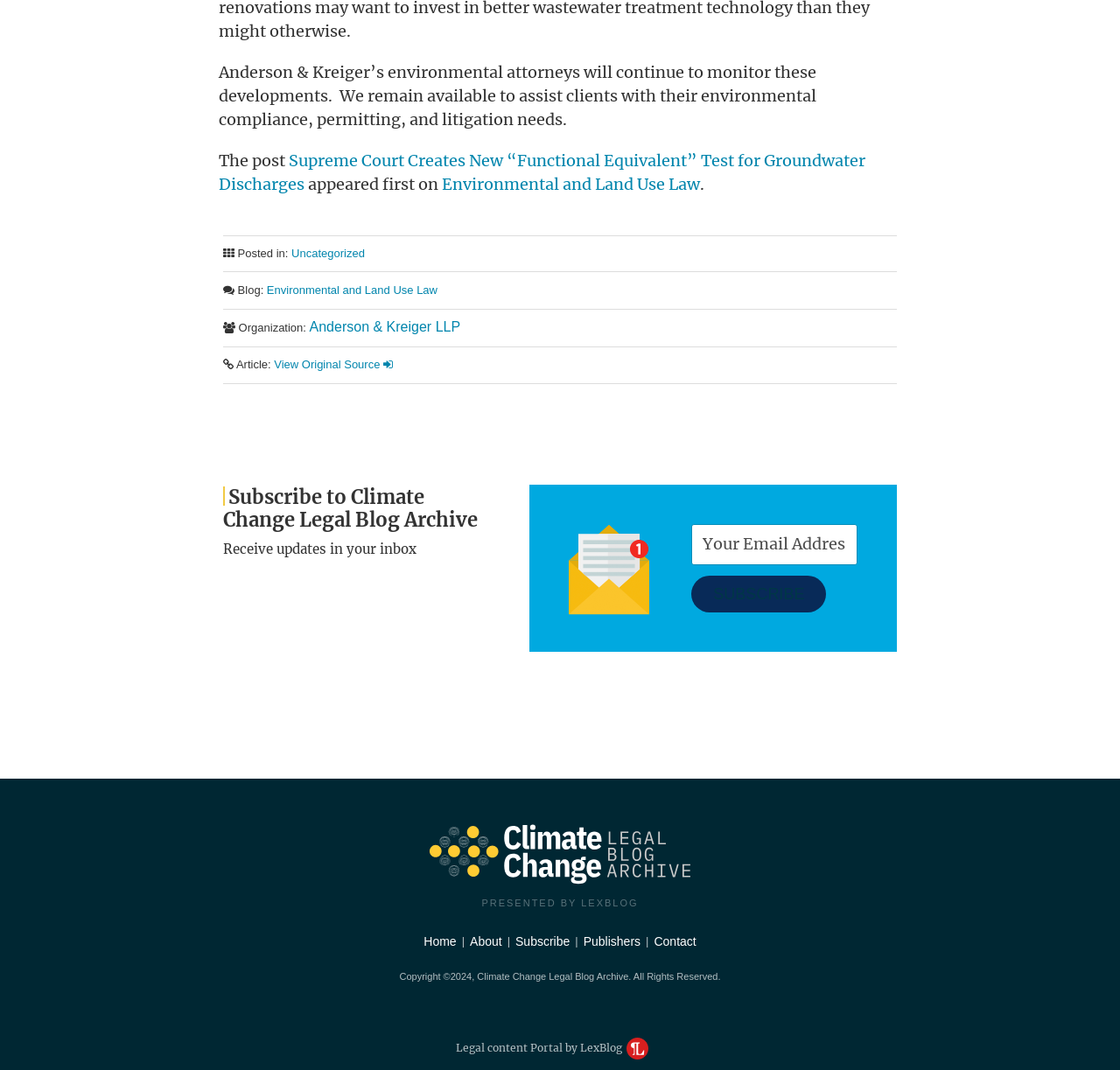Please find the bounding box for the UI element described by: "Anderson & Kreiger LLP".

[0.276, 0.299, 0.411, 0.313]